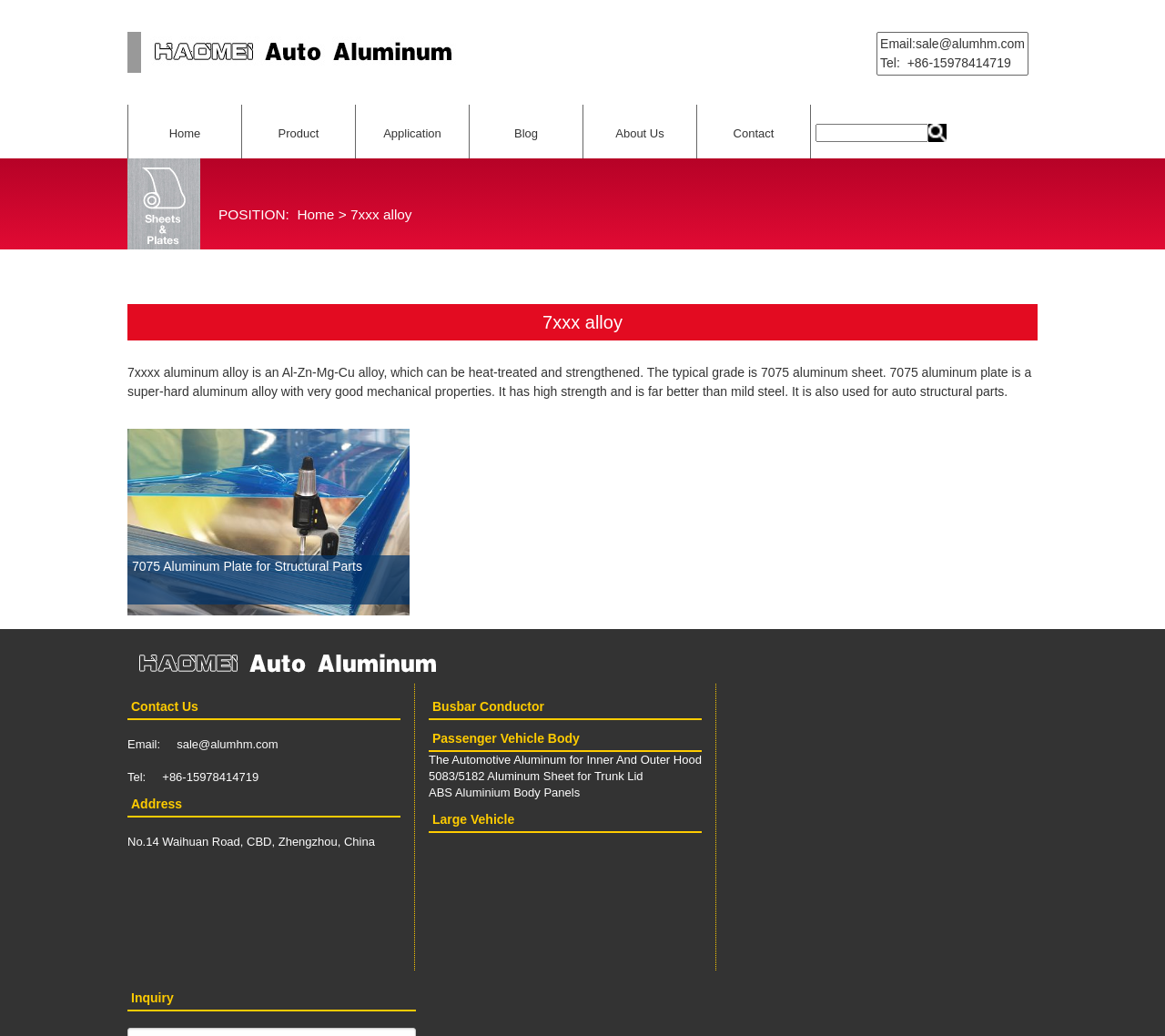Based on what you see in the screenshot, provide a thorough answer to this question: What is the application of 7075 aluminum plate?

The application of 7075 aluminum plate can be found in the description of 7075 aluminum plate, which is located in the main content section of the webpage. It is mentioned that 7075 aluminum plate is used for auto structural parts.